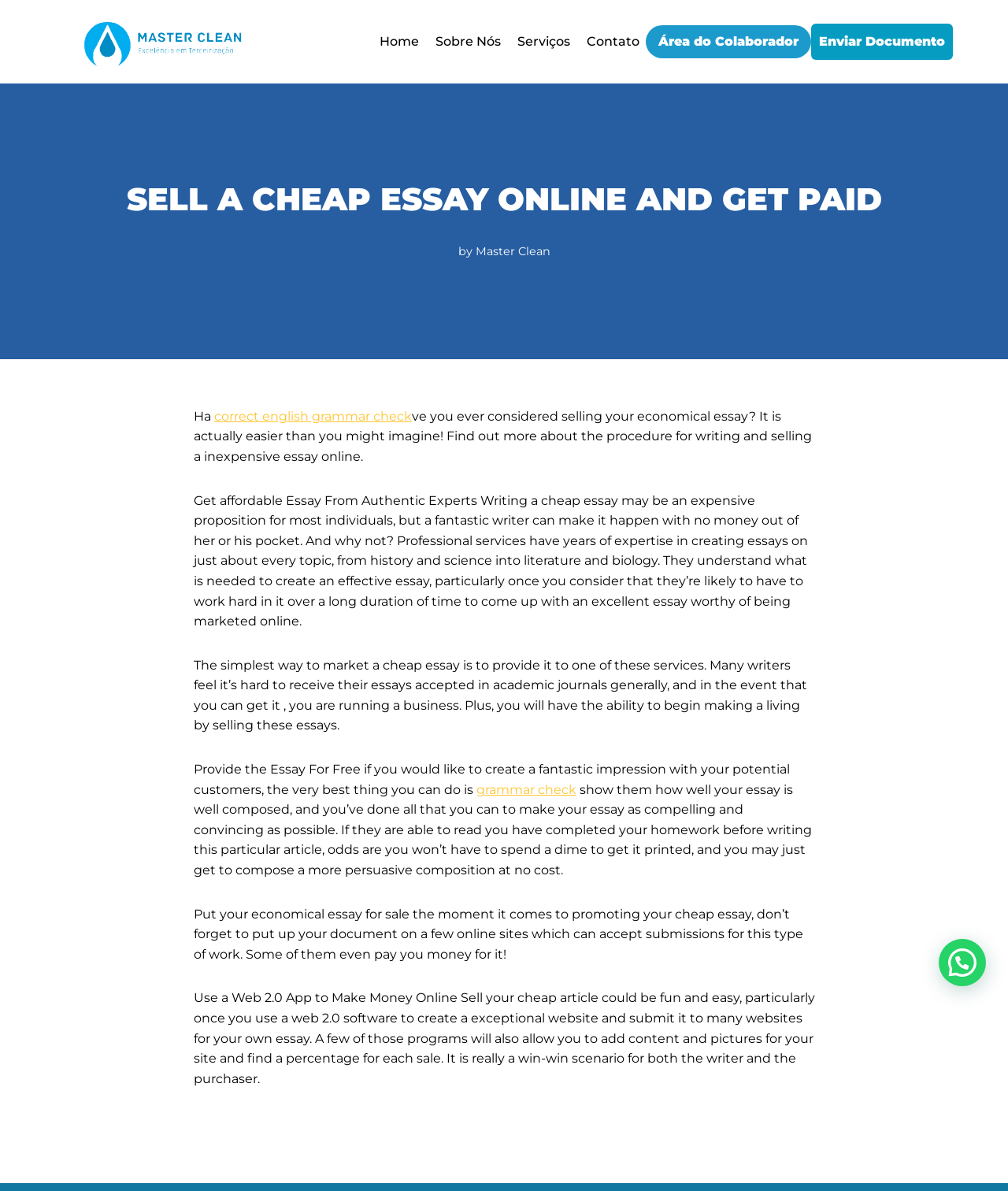Give a complete and precise description of the webpage's appearance.

The webpage is about selling cheap essays online and getting paid. At the top, there is a navigation menu with links to "Home", "Sobre Nós", "Serviços", and "Contato". Below the navigation menu, there is a prominent heading "SELL A CHEAP ESSAY ONLINE AND GET PAID". 

To the right of the heading, there is a link "Master Clean" and a static text "by". Below the heading, there is a main section that contains an article with several paragraphs of text. The article starts with a question "Have you ever considered selling your economical essay?" and explains that it is easier than one might imagine. The text then goes on to discuss the benefits of selling essays online, including getting paid and being able to create a good impression with potential customers.

Throughout the article, there are several links, including "correct english grammar check" and "grammar check", which are likely related to the topic of essay writing. There are also several static texts that provide more information about selling essays online, including the benefits of using professional services and web 2.0 apps to make money online.

At the bottom of the page, there are several links, including "Área do Colaborador", "Enviar Documento", and a button "Enviar Documento". The overall layout of the page is clean and easy to navigate, with clear headings and concise text.